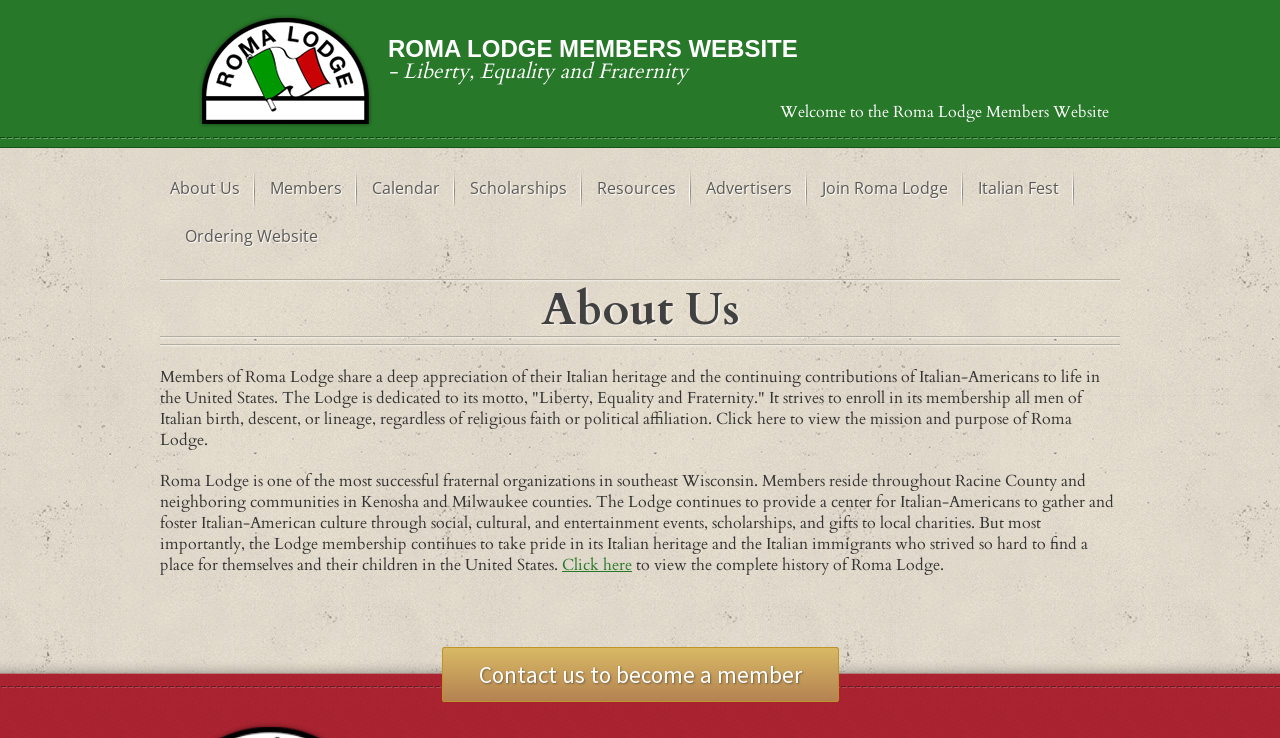Offer a detailed account of what is visible on the webpage.

The webpage is about Roma Lodge, a fraternal organization that celebrates Italian heritage and culture. At the top of the page, there is a heading "ROMA LODGE MEMBERS WEBSITE" followed by a subtitle "- Liberty, Equality and Fraternity". Below this, there is a welcome message "Welcome to the Roma Lodge Members Website".

On the top-left side of the page, there is a navigation menu with links to various sections, including "About Us", "Members", "Calendar", "Scholarships", "Resources", "Advertisers", "Join Roma Lodge", "Italian Fest", and "Ordering Website". These links are arranged horizontally, with "About Us" on the left and "Ordering Website" on the right.

Below the navigation menu, there is a section dedicated to "About Us". This section has a heading "About Us" and a lengthy article that describes the mission and purpose of Roma Lodge. The article explains that the organization is dedicated to its motto, "Liberty, Equality and Fraternity", and strives to enroll men of Italian birth, descent, or lineage. It also mentions that the Lodge provides a center for Italian-Americans to gather and foster Italian-American culture through various events and activities.

Within the "About Us" section, there are two paragraphs of text that provide more information about Roma Lodge. The first paragraph explains that the Lodge is one of the most successful fraternal organizations in southeast Wisconsin, with members residing throughout Racine County and neighboring communities. The second paragraph describes the Lodge's activities, including social, cultural, and entertainment events, scholarships, and gifts to local charities.

There are also two links within the "About Us" section. One link, "Click here", allows users to view the mission and purpose of Roma Lodge, while the other link, "to view the complete history of Roma Lodge", provides more information about the organization's history.

At the bottom of the page, there is a call-to-action link "Contact us to become a member", encouraging users to join Roma Lodge.